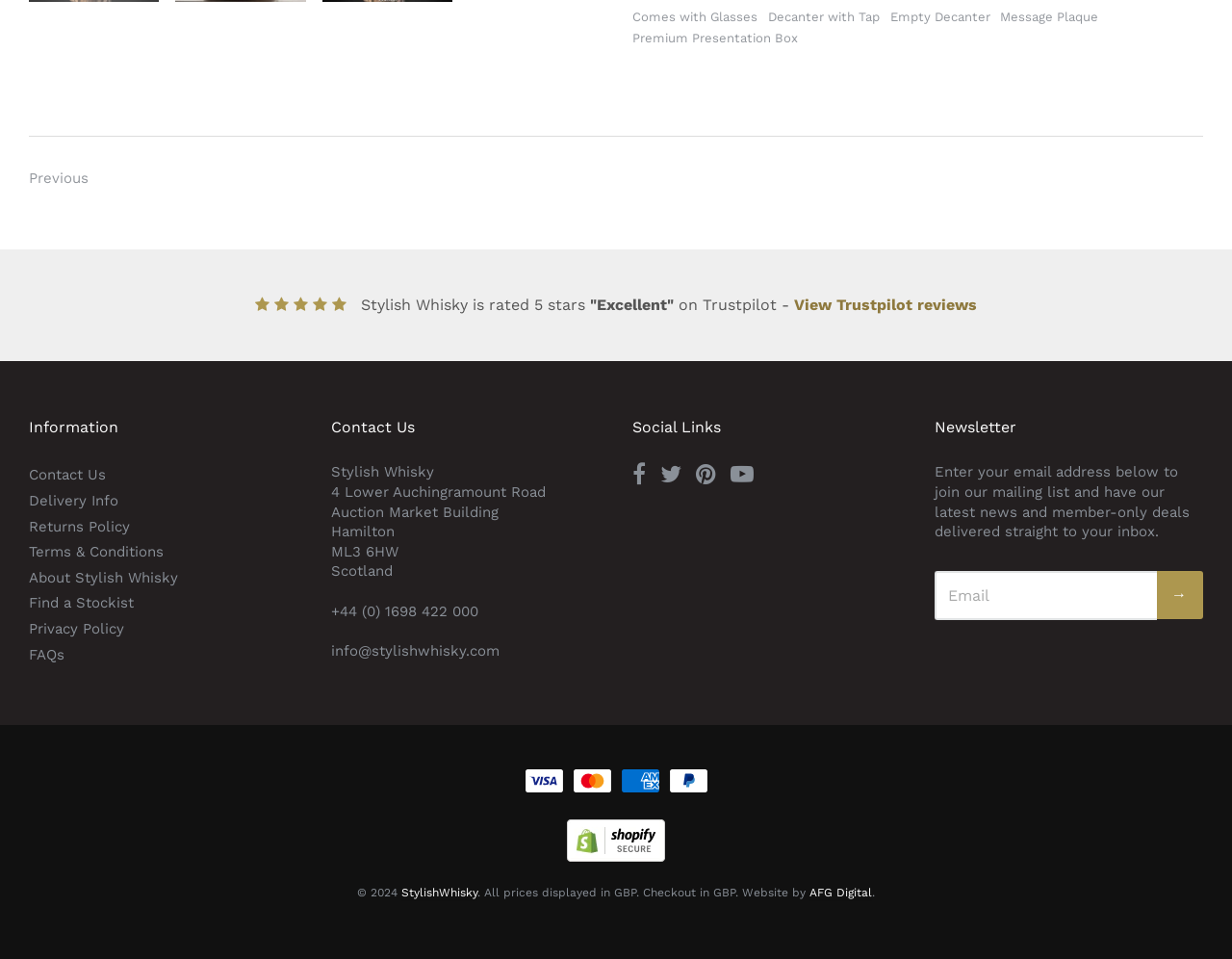Given the description "Find a Stockist", provide the bounding box coordinates of the corresponding UI element.

[0.023, 0.614, 0.241, 0.641]